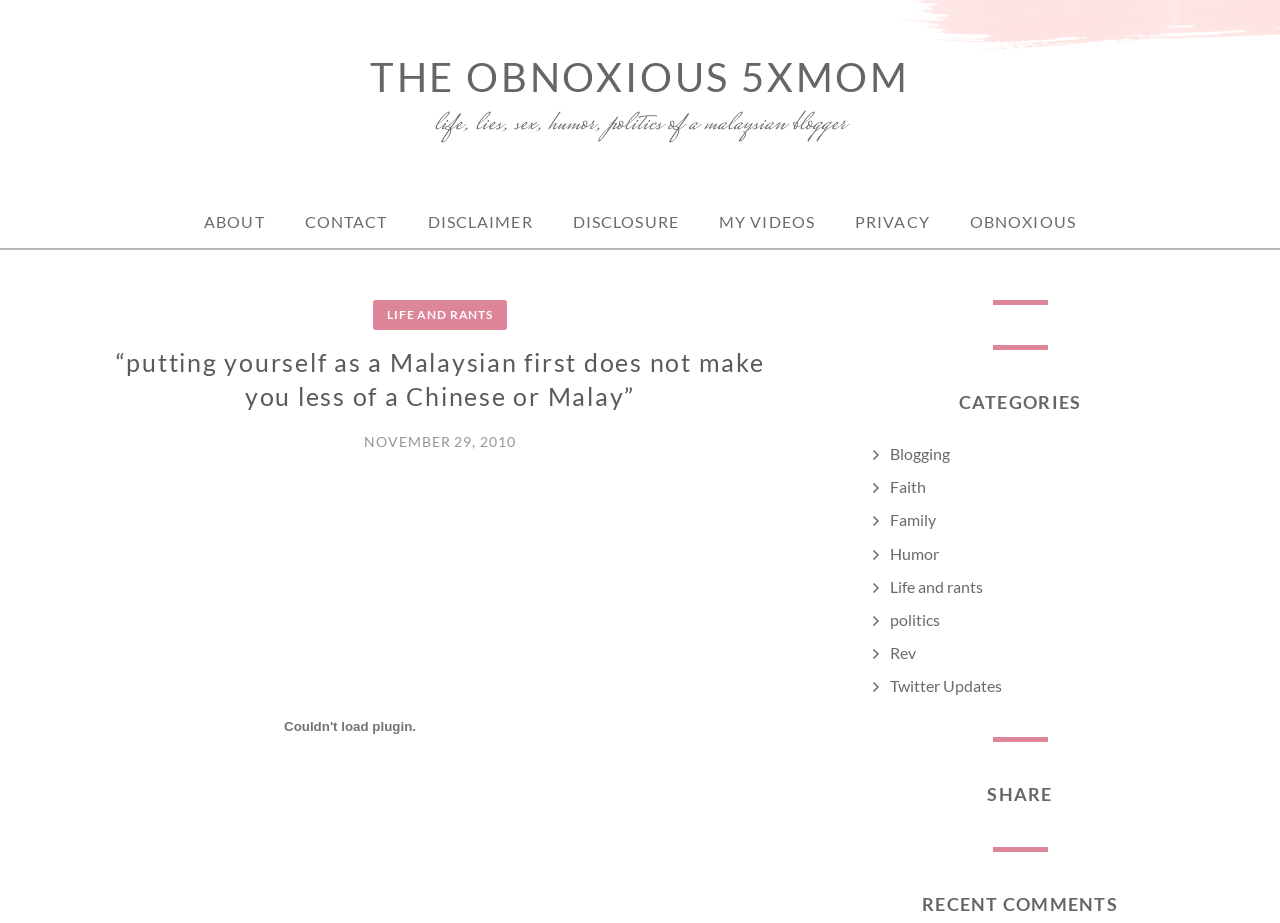Pinpoint the bounding box coordinates of the clickable element needed to complete the instruction: "explore blogging category". The coordinates should be provided as four float numbers between 0 and 1: [left, top, right, bottom].

[0.695, 0.481, 0.742, 0.502]